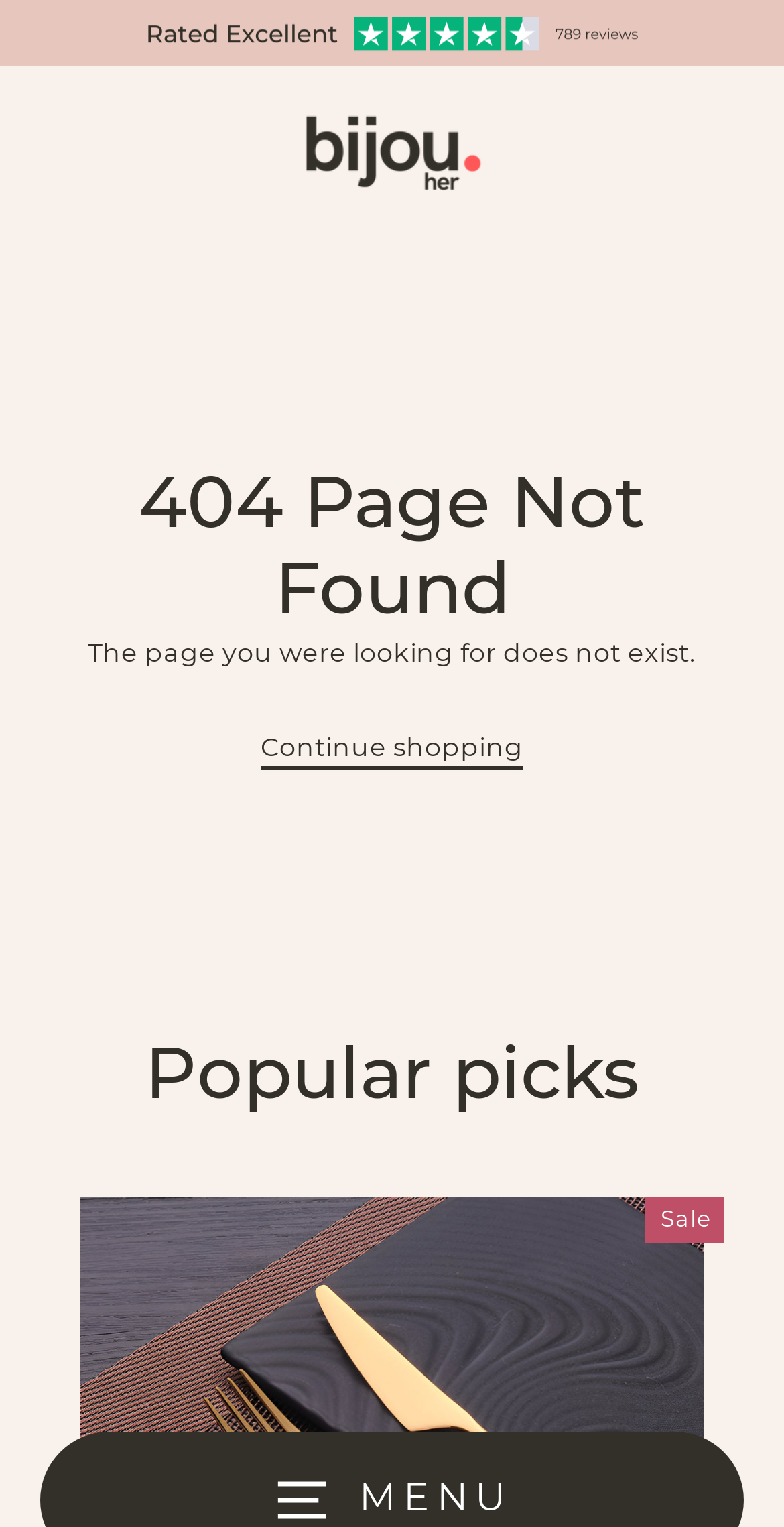Find the bounding box coordinates for the HTML element described as: ".". The coordinates should consist of four float values between 0 and 1, i.e., [left, top, right, bottom].

[0.0, 0.0, 1.0, 0.044]